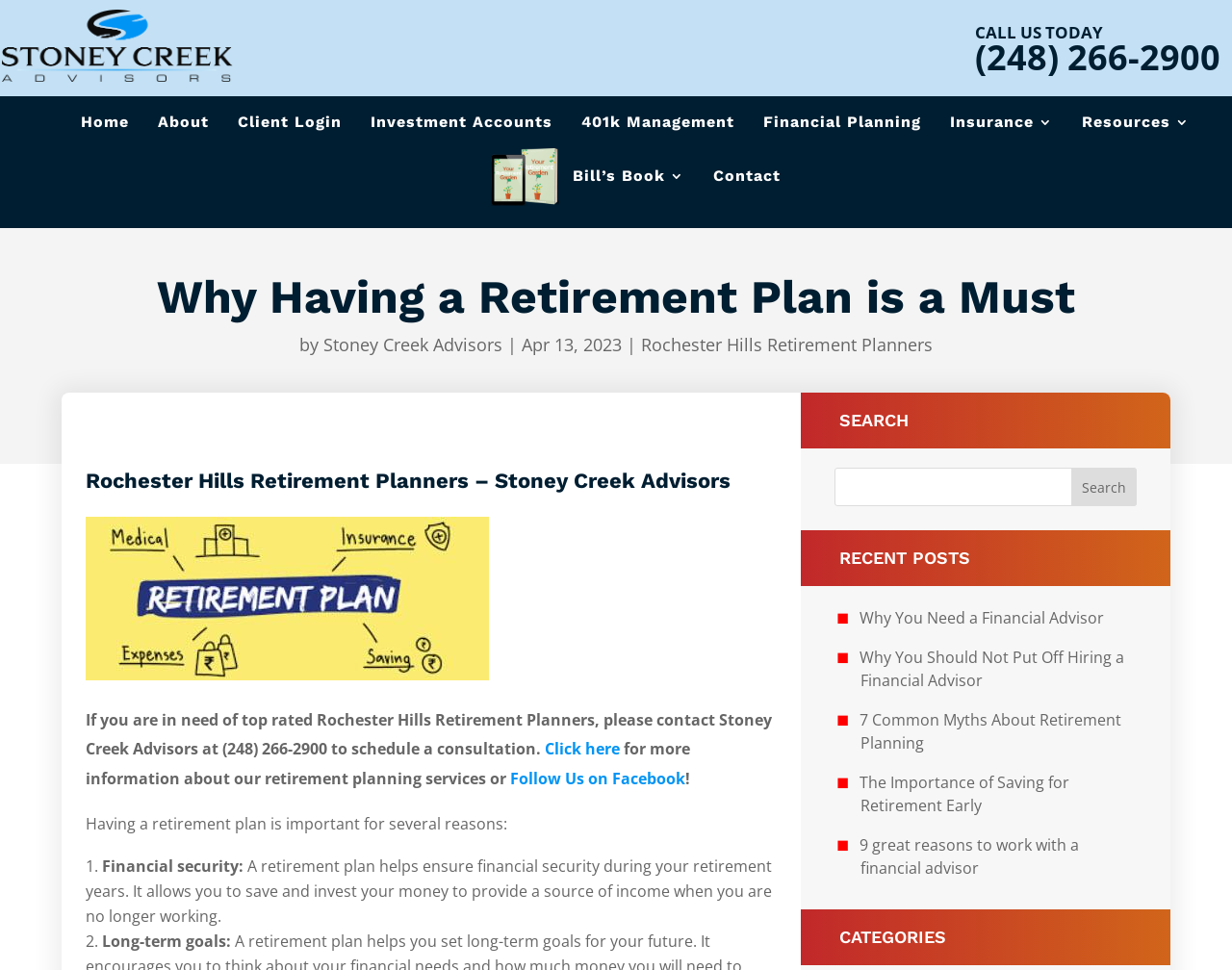What is the purpose of having a retirement plan according to the webpage?
Please provide a full and detailed response to the question.

I found the purpose of having a retirement plan by reading the static text that says 'Having a retirement plan is important for several reasons:' and then looking at the list marker '1.' which says 'Financial security:'.